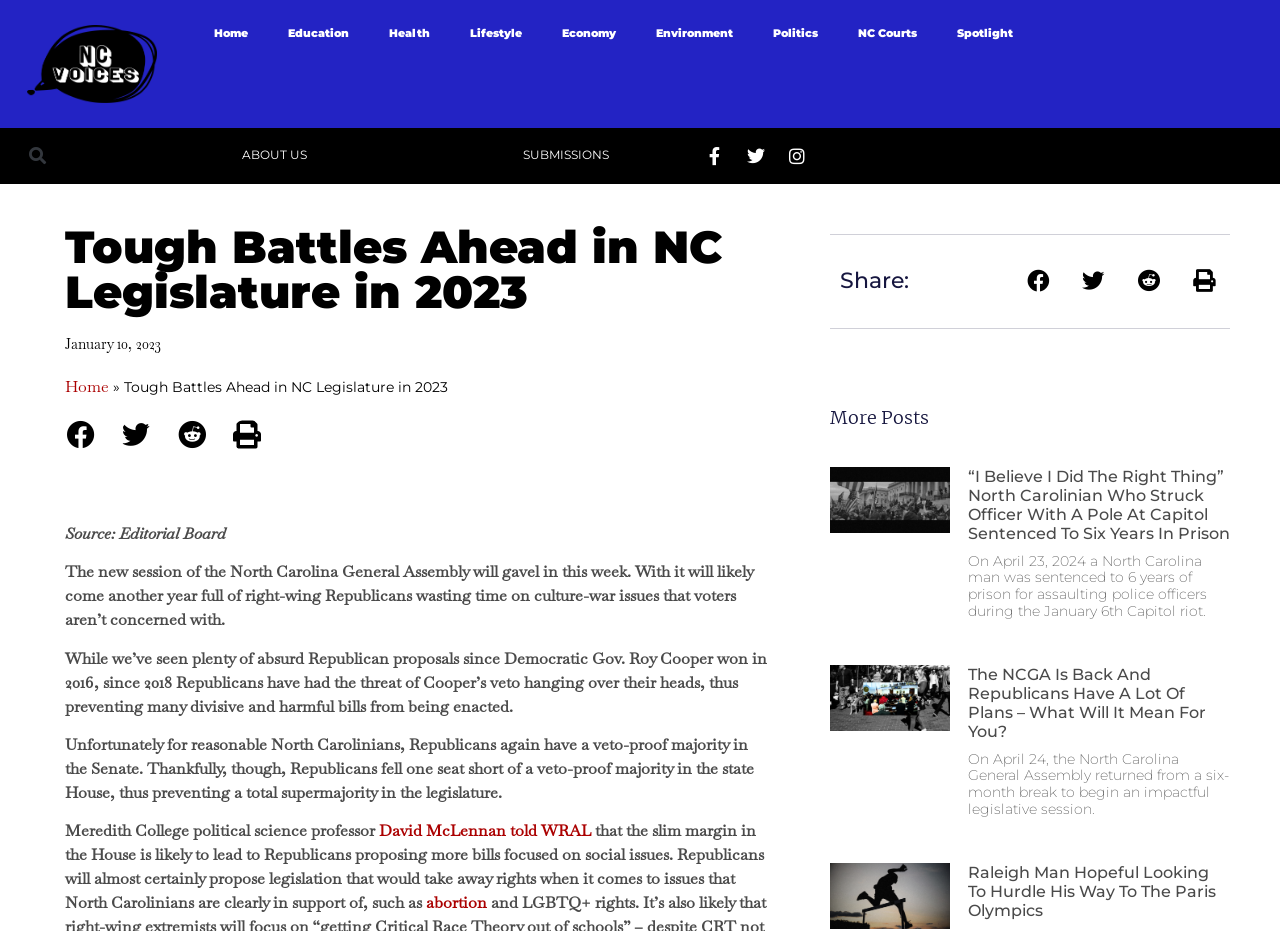Could you highlight the region that needs to be clicked to execute the instruction: "Check the '2022 New Music Awards' nomination"?

None